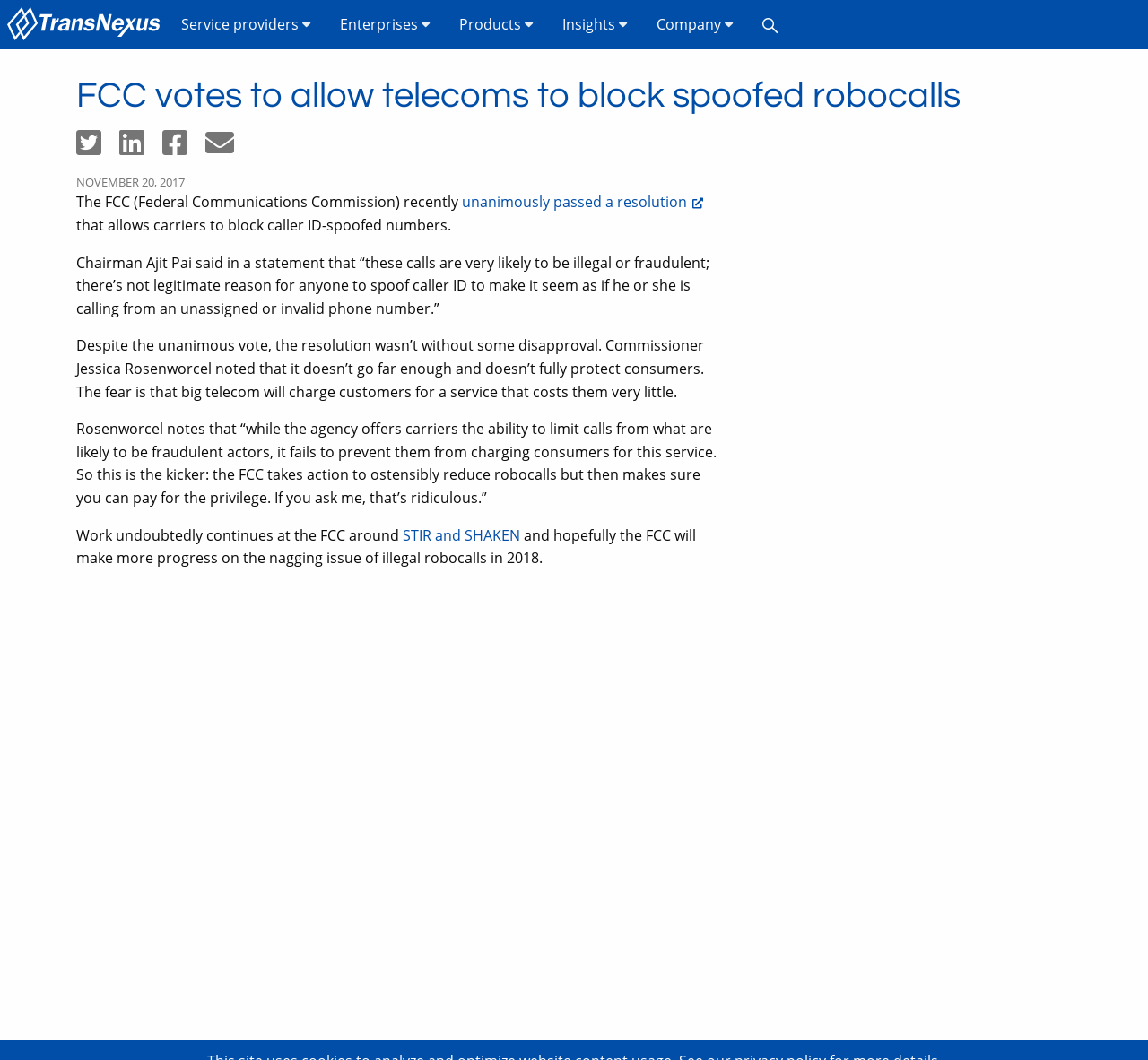What is the FCC working on besides blocking robocalls?
From the details in the image, answer the question comprehensively.

The webpage mentions that work undoubtedly continues at the FCC around STIR and SHAKEN, which suggests that the FCC is working on other initiatives related to combating illegal robocalls.